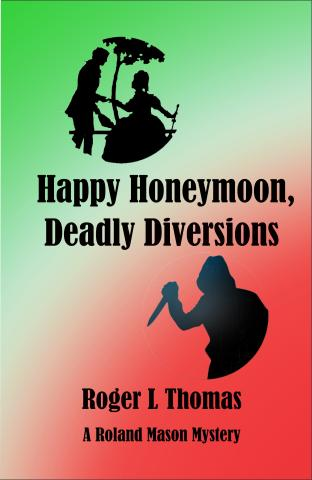What is the author's name?
Please provide a single word or phrase based on the screenshot.

Roger L. Thomas